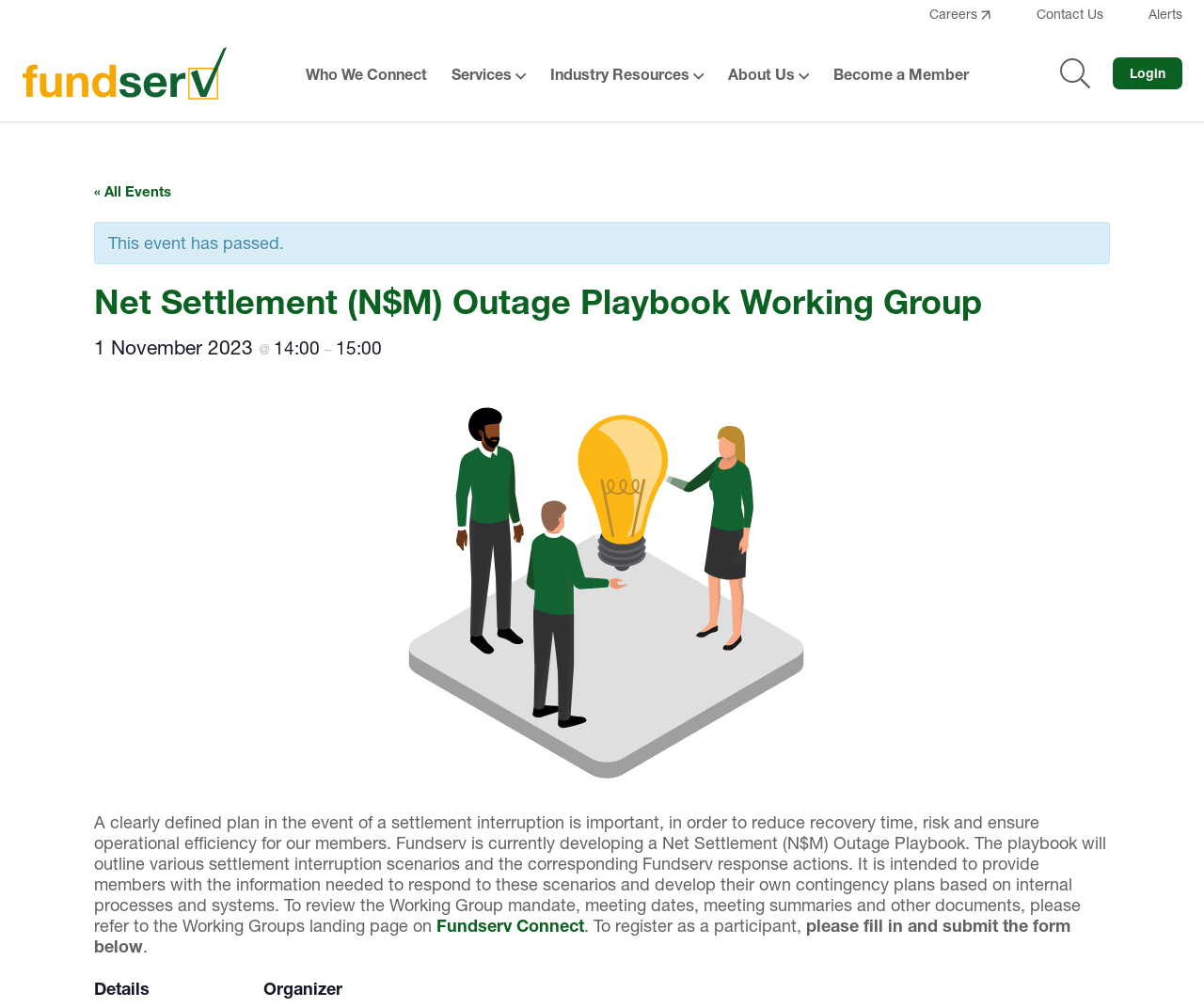Please specify the bounding box coordinates of the clickable region to carry out the following instruction: "View the Fundserv Inc page". The coordinates should be four float numbers between 0 and 1, in the format [left, top, right, bottom].

[0.018, 0.025, 0.194, 0.12]